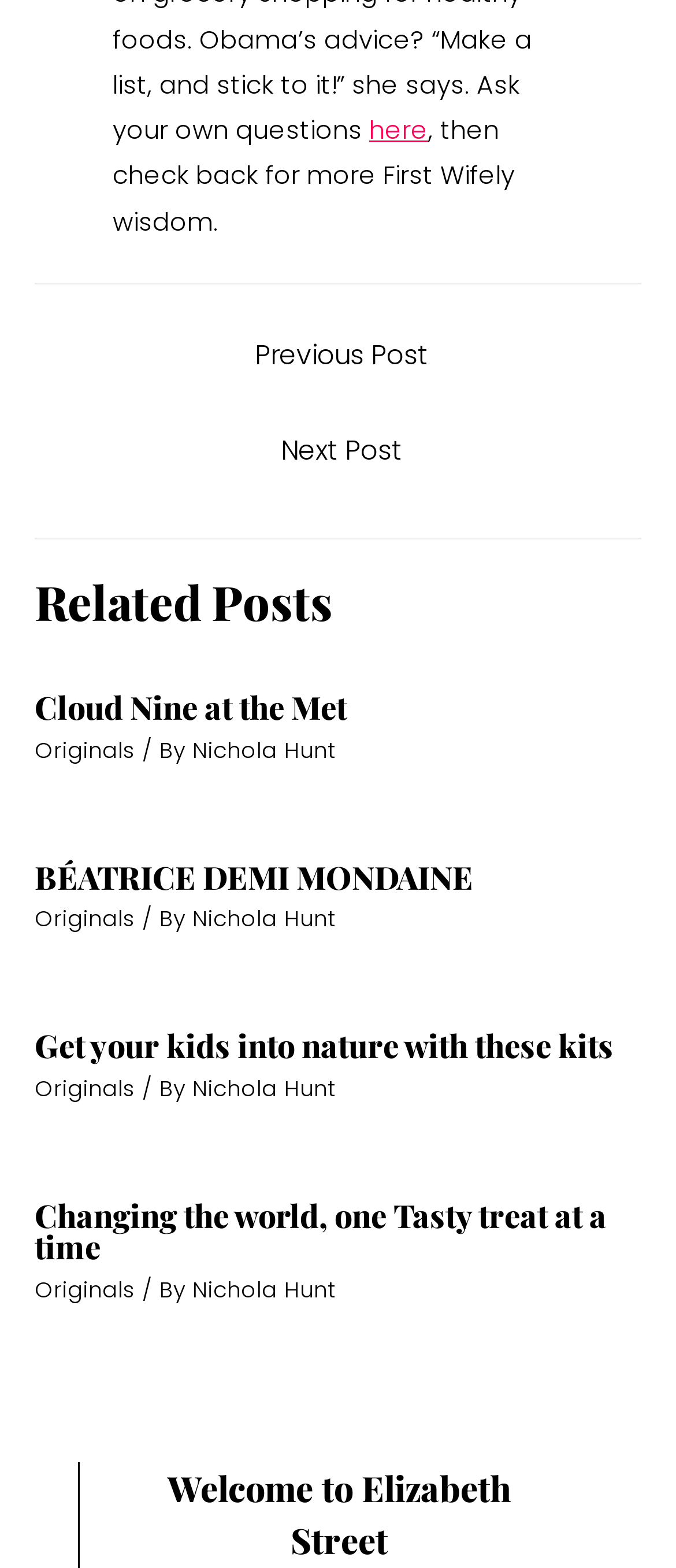Find the bounding box coordinates of the element to click in order to complete this instruction: "Read 'Cloud Nine at the Met'". The bounding box coordinates must be four float numbers between 0 and 1, denoted as [left, top, right, bottom].

[0.051, 0.437, 0.513, 0.465]